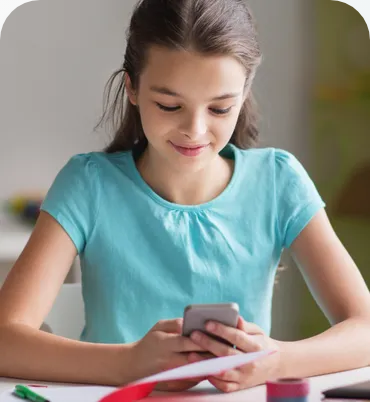Provide a thorough description of the image presented.

In this image, a teenage girl with brunette hair is smiling while holding her smartphone. She is engaged in conversation, likely with her life coach, through the Coachbit application. Dressed in a teal blouse, she exudes a sense of focus and enthusiasm as she interacts with the app, which is designed to facilitate coaching interactions. The background suggests a study or workspace, indicating that she is in a supportive environment for personal development. The scene captures the essence of modern coaching, where technology plays a crucial role in guiding youth towards building effective habits and life skills.